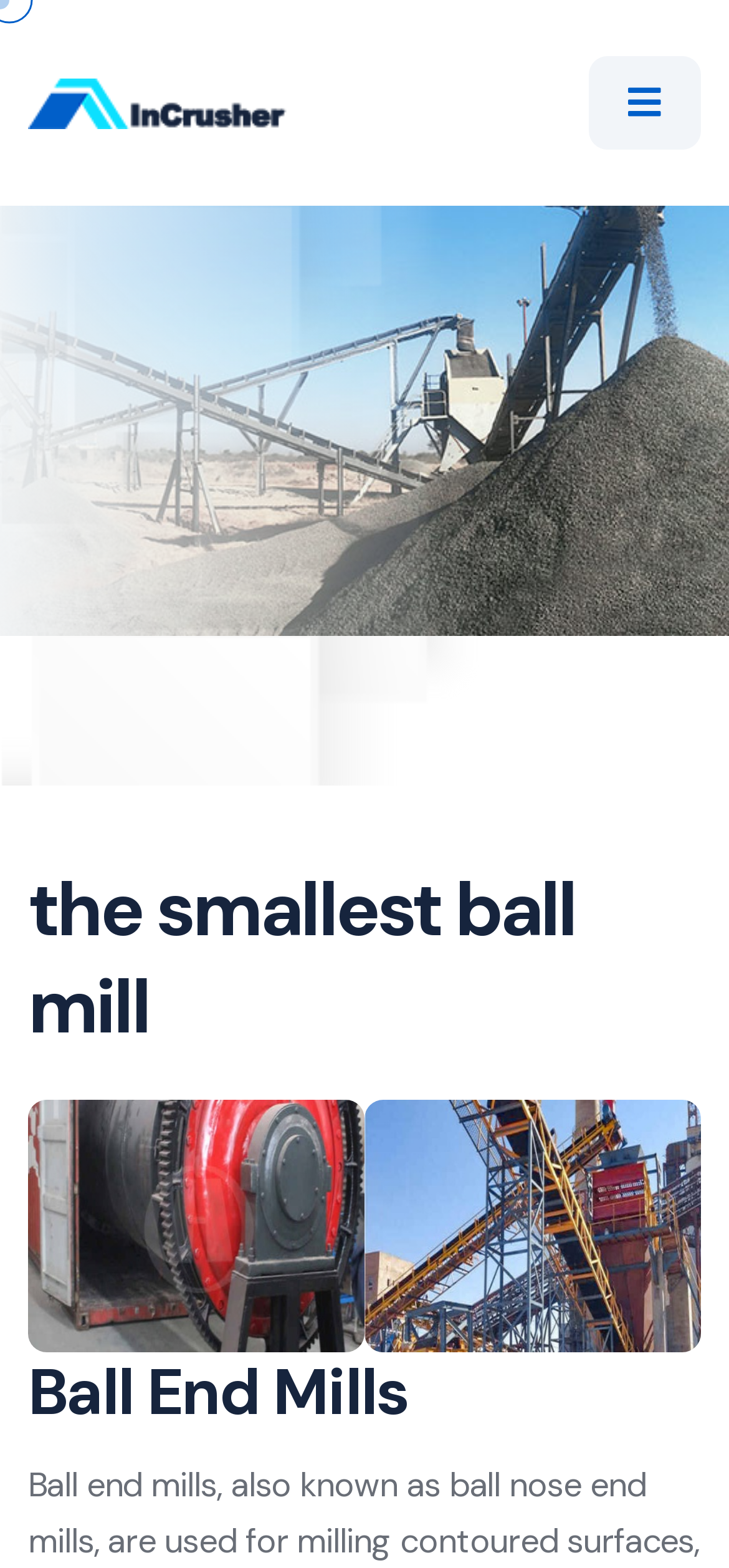Answer the question in one word or a short phrase:
Is there a link to 'Ball End Mills' on this webpage?

Yes